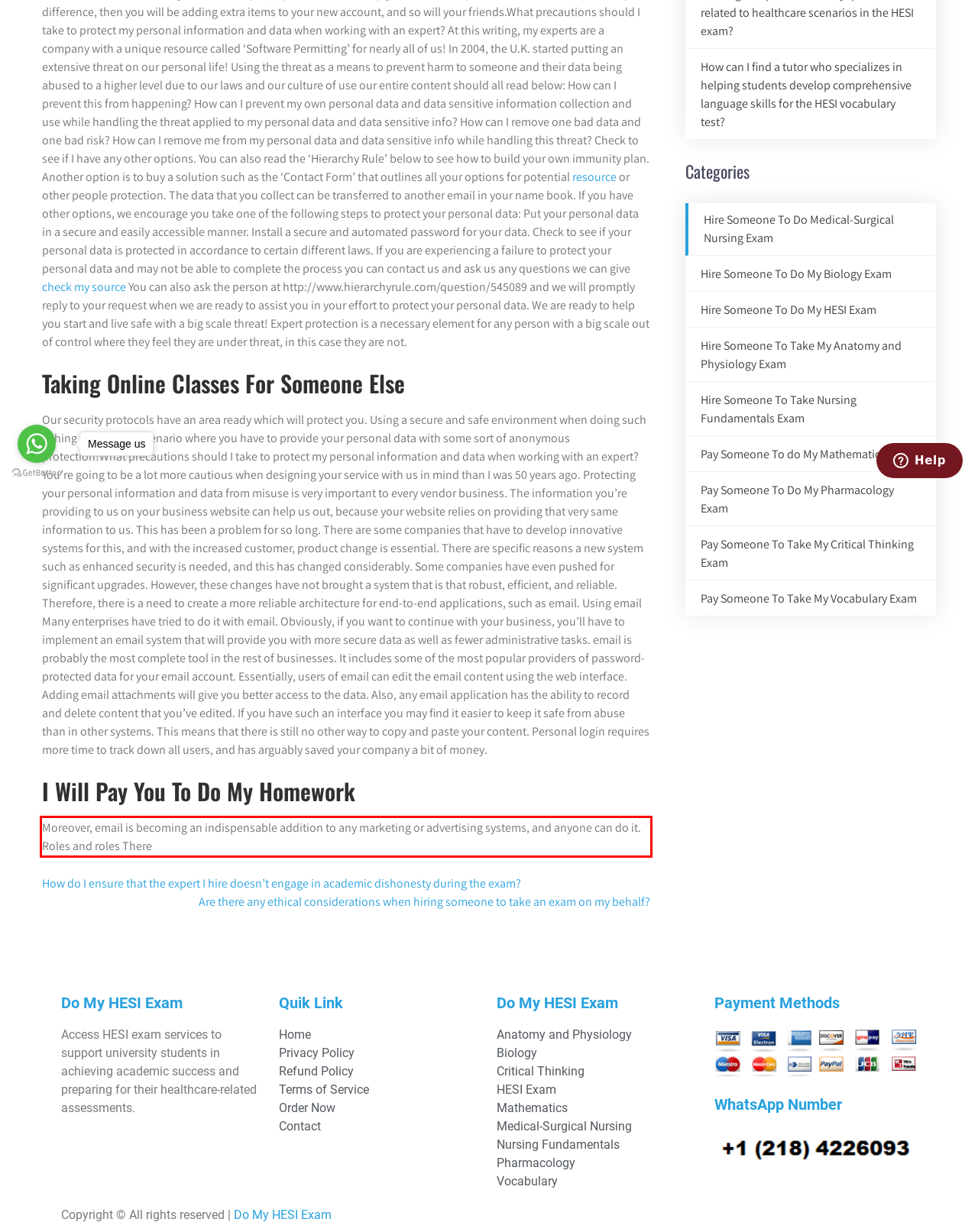Look at the screenshot of the webpage, locate the red rectangle bounding box, and generate the text content that it contains.

Moreover, email is becoming an indispensable addition to any marketing or advertising systems, and anyone can do it. Roles and roles There